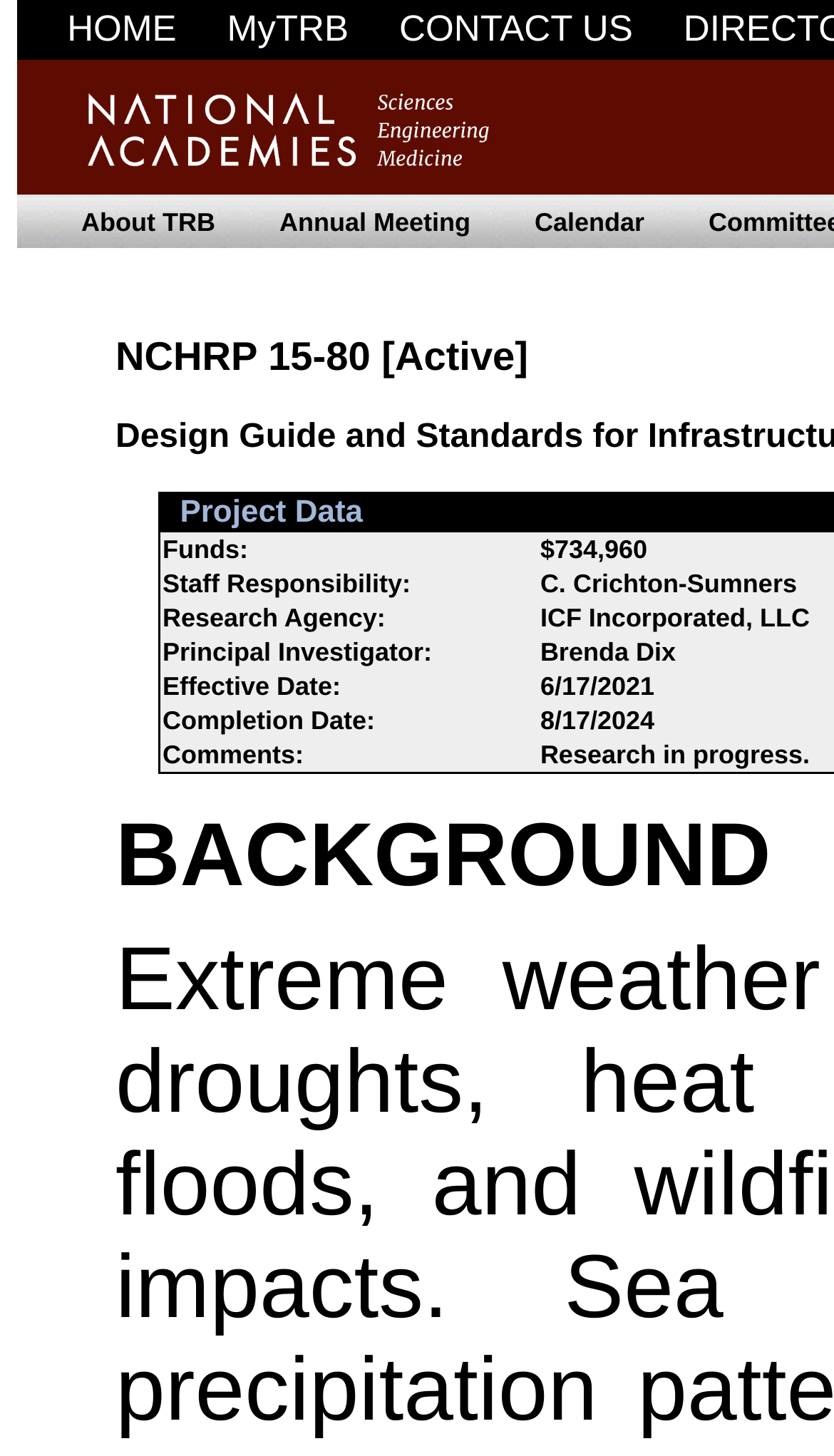Provide an in-depth caption for the webpage.

The webpage appears to be a portal for the Transportation Research Board (TRB), with a focus on providing information and resources related to transportation research.

At the top of the page, there is a navigation menu with four links: "HOME", "MyTRB", "CONTACT US", and "The National Academies of Sciences, Engineering, and Medicine". The latter link is accompanied by an image.

Below the navigation menu, there is a section with three columns, each containing a link: "About TRB", "Annual Meeting", and "Calendar". These links are likely related to the main activities and events of the TRB.

Further down the page, there is a section with seven rows, each containing a label and a corresponding field. The labels are "Funds:", "Staff Responsibility:", "Research Agency:", "Principal Investigator:", "Effective Date:", "Completion Date:", and "Comments:". This section appears to be a form or a table for inputting or displaying information related to research projects or grants.

Finally, at the bottom of the page, there is a heading titled "BACKGROUND", which may introduce a section providing context or information about the TRB's mission, history, or goals.